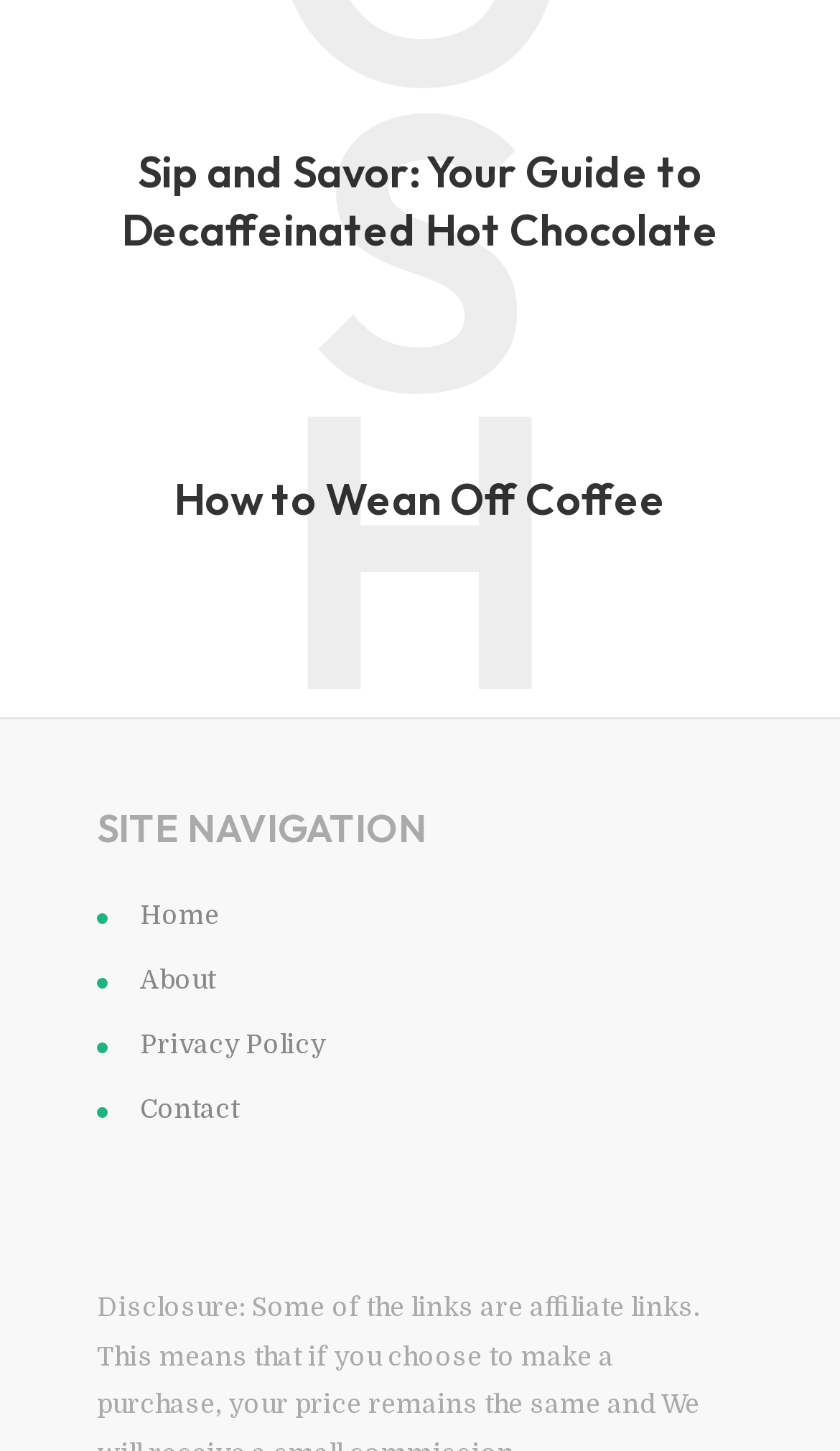What is the position of the 'About' link?
Kindly give a detailed and elaborate answer to the question.

I determined the position of the 'About' link by comparing the y1 and y2 coordinates of the 'Home' link and the 'About' link. The 'About' link has a bounding box coordinate of [0.167, 0.665, 0.256, 0.689], which has a larger y1 value than the 'Home' link, indicating that it is positioned below the 'Home' link.